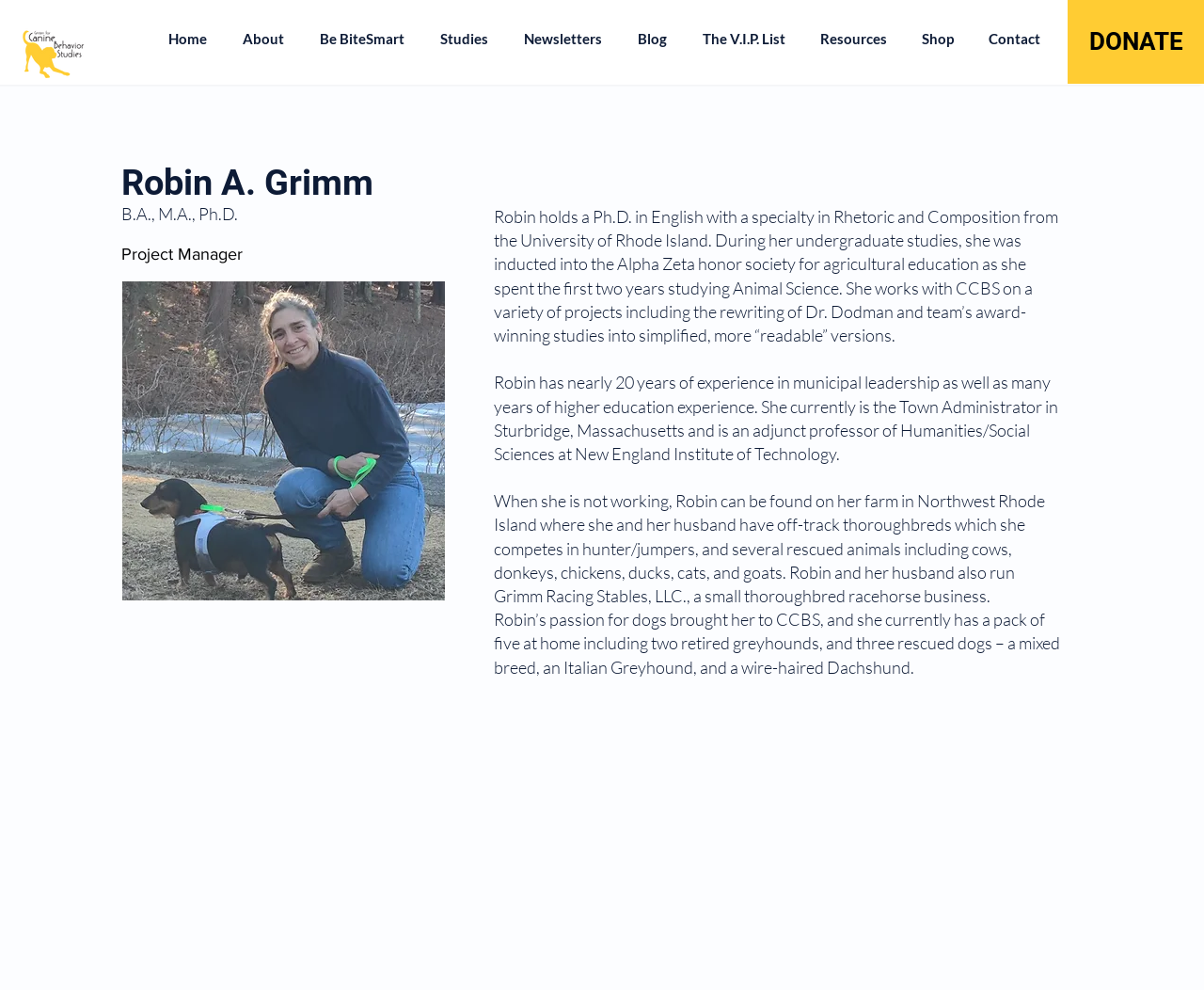Find the bounding box coordinates for the HTML element described as: "Be BiteSmart". The coordinates should consist of four float values between 0 and 1, i.e., [left, top, right, bottom].

[0.251, 0.019, 0.351, 0.06]